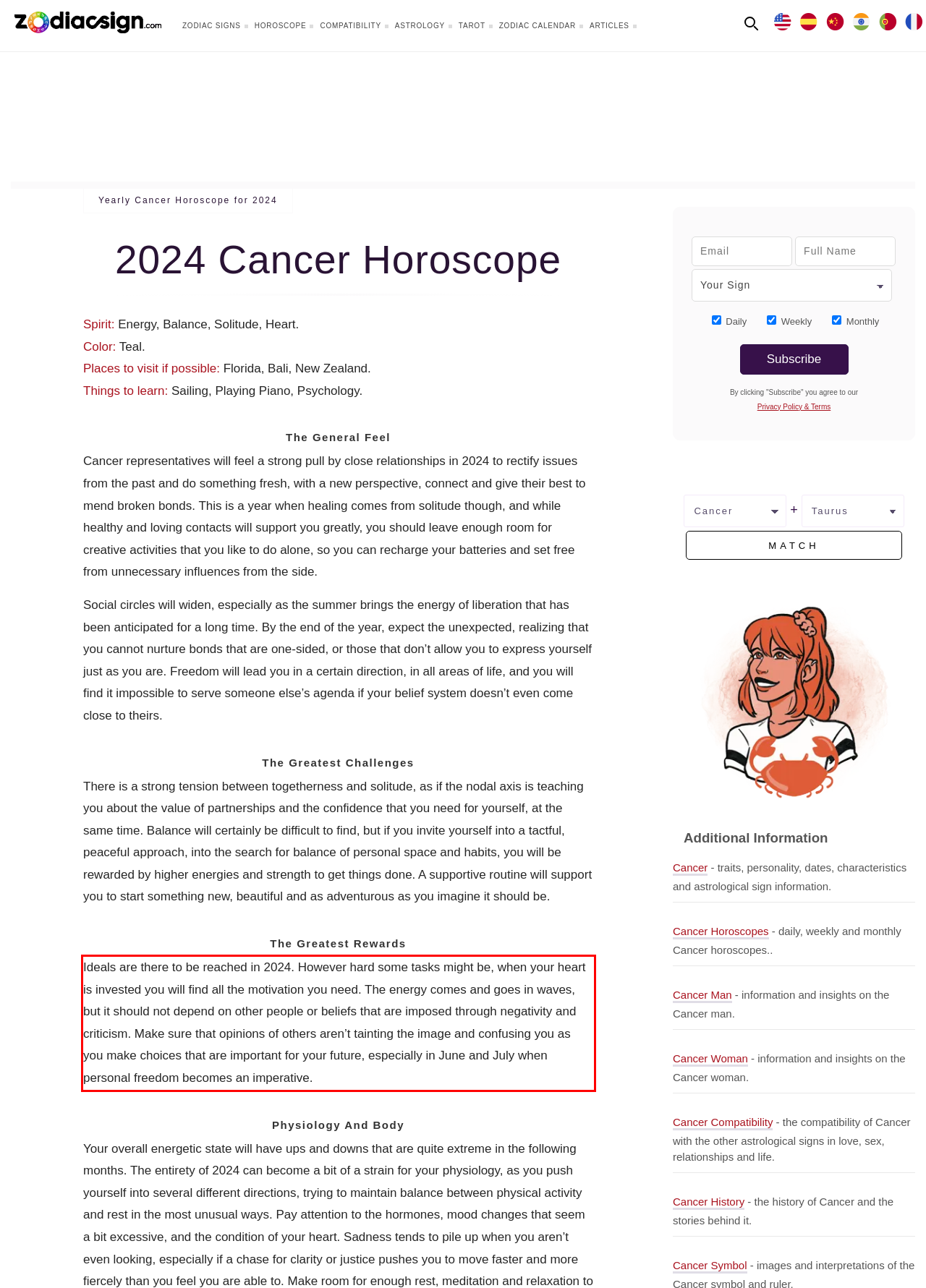You have a screenshot of a webpage with a UI element highlighted by a red bounding box. Use OCR to obtain the text within this highlighted area.

Ideals are there to be reached in 2024. However hard some tasks might be, when your heart is invested you will find all the motivation you need. The energy comes and goes in waves, but it should not depend on other people or beliefs that are imposed through negativity and criticism. Make sure that opinions of others aren’t tainting the image and confusing you as you make choices that are important for your future, especially in June and July when personal freedom becomes an imperative.